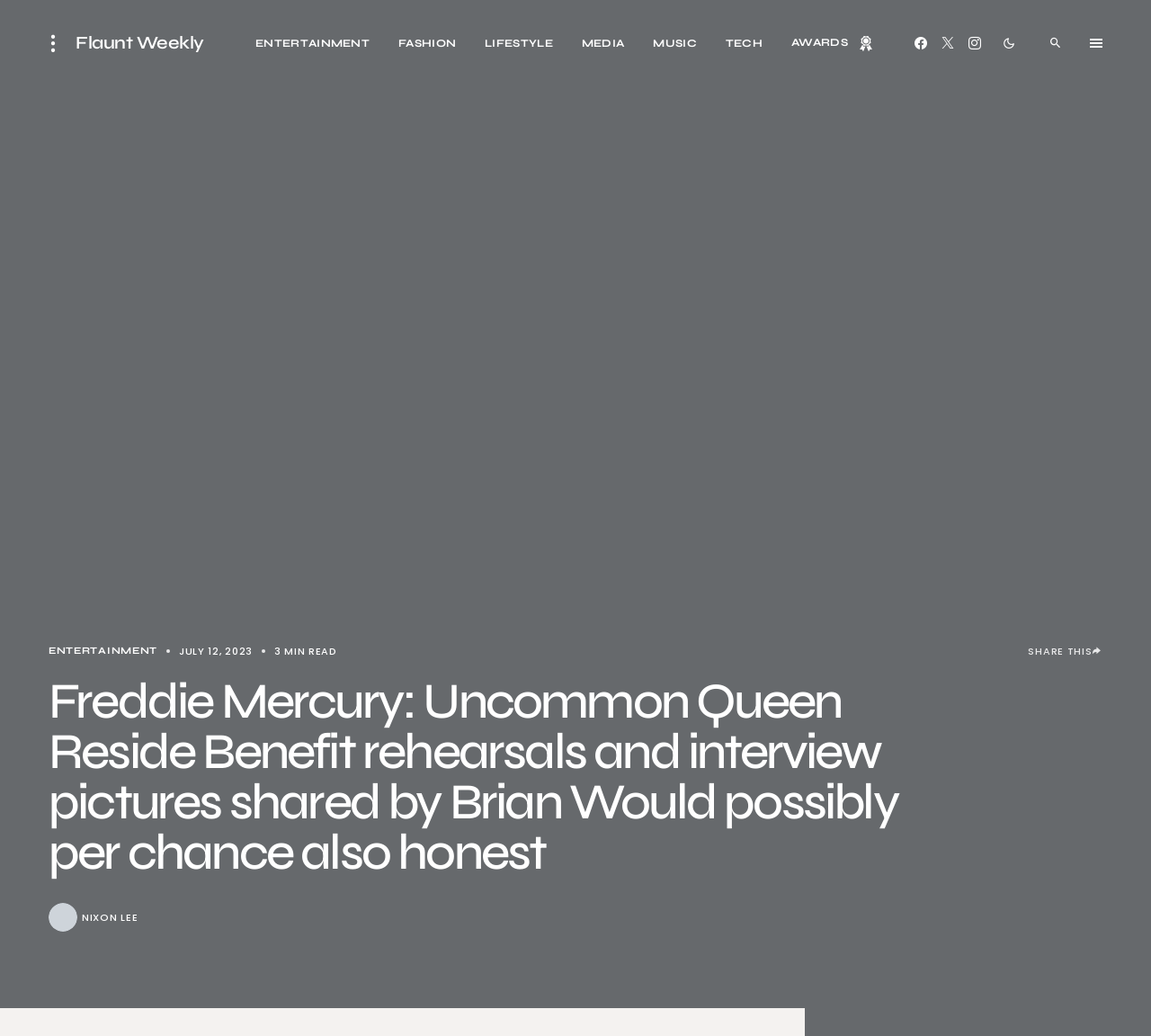Find the bounding box coordinates for the area that should be clicked to accomplish the instruction: "Read Freddie Mercury article".

[0.042, 0.653, 0.792, 0.847]